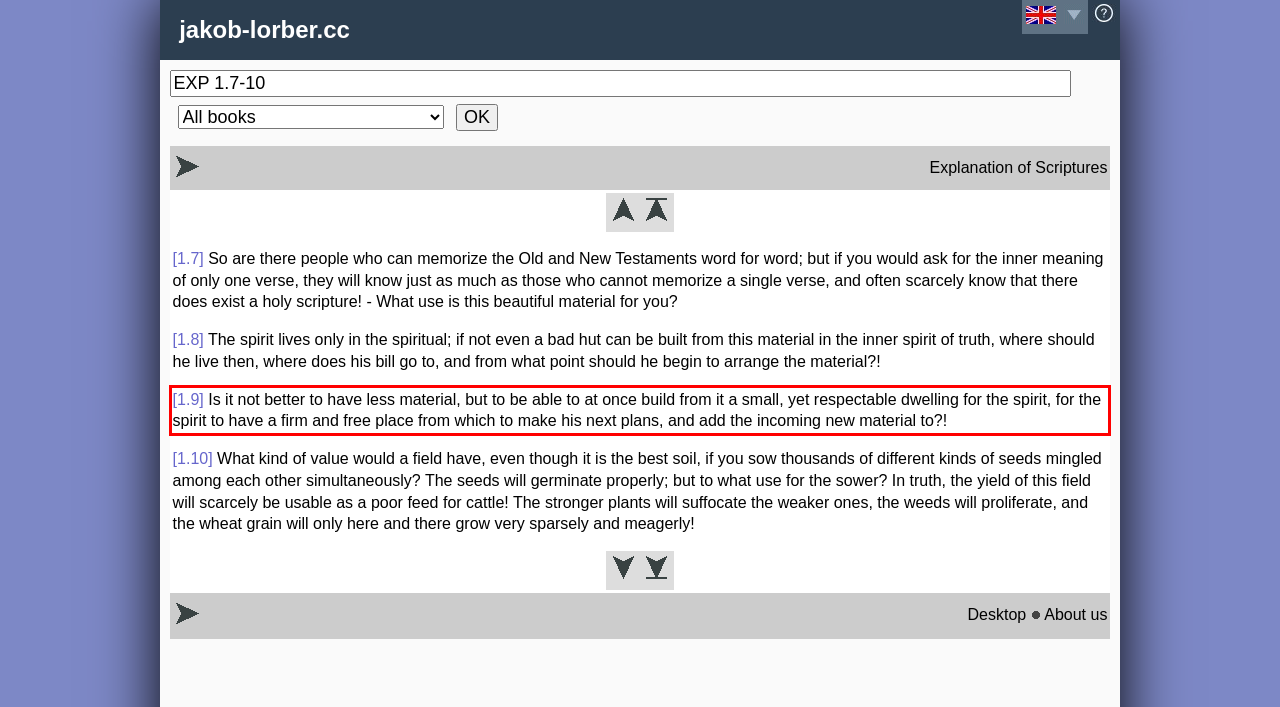Identify the text within the red bounding box on the webpage screenshot and generate the extracted text content.

[1.9] Is it not better to have less material, but to be able to at once build from it a small, yet respectable dwelling for the spirit, for the spirit to have a firm and free place from which to make his next plans, and add the incoming new material to?!